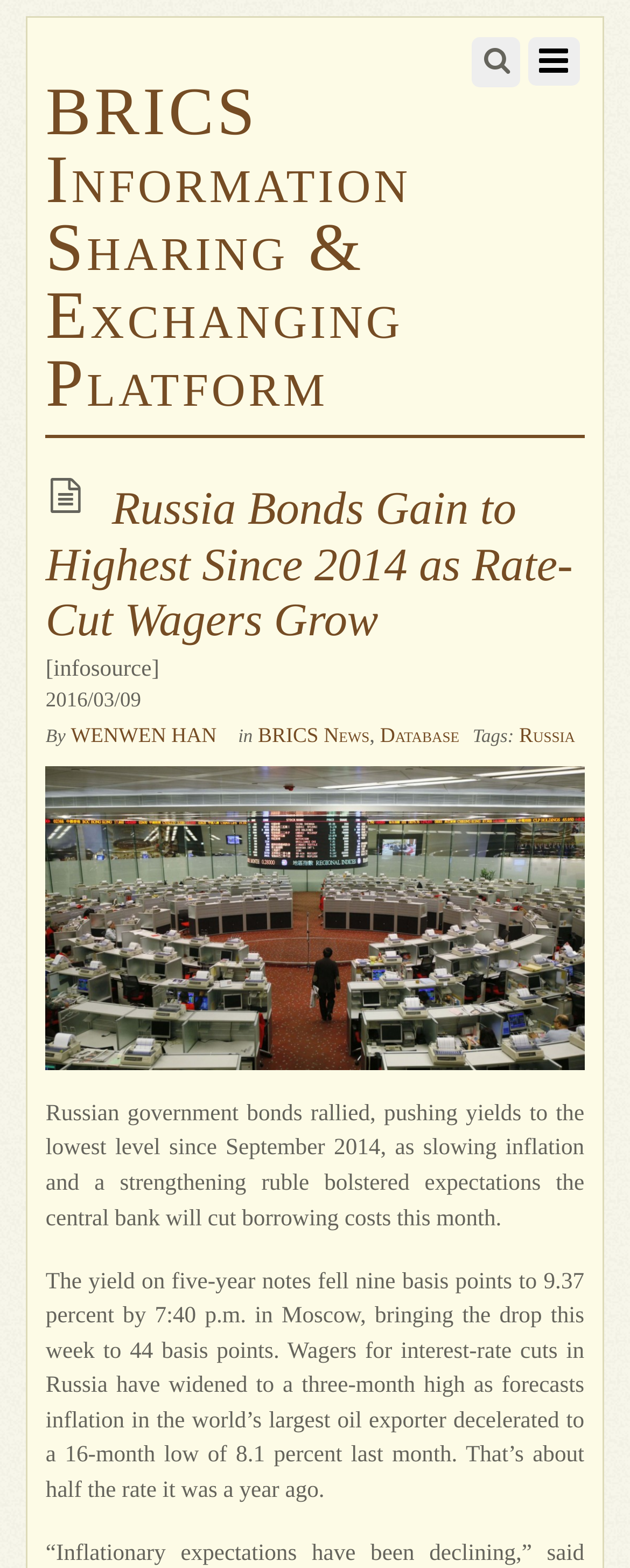Give a one-word or short-phrase answer to the following question: 
What is the current inflation rate in Russia?

8.1 percent